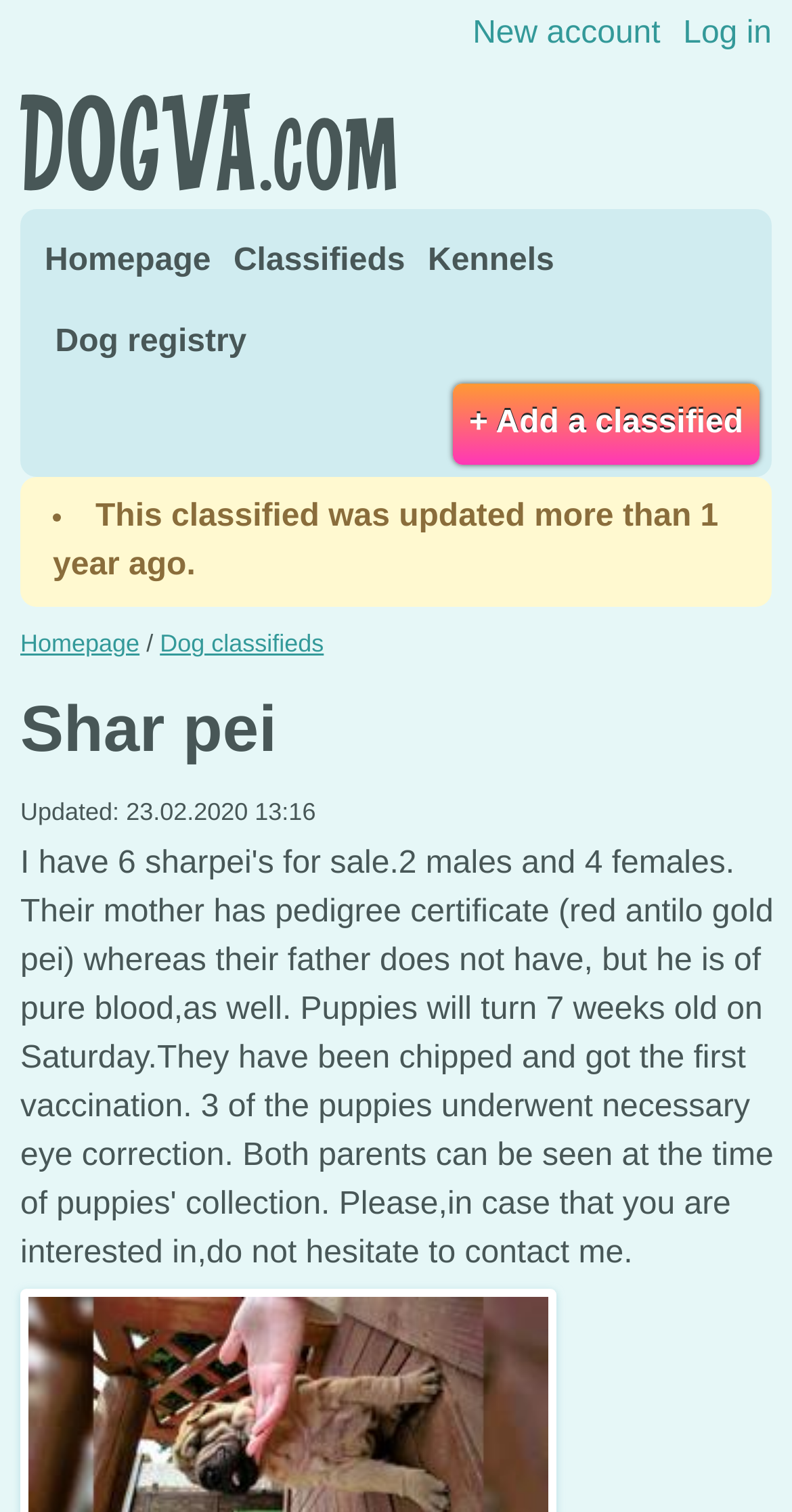How many links are in the top navigation menu?
Give a single word or phrase answer based on the content of the image.

4